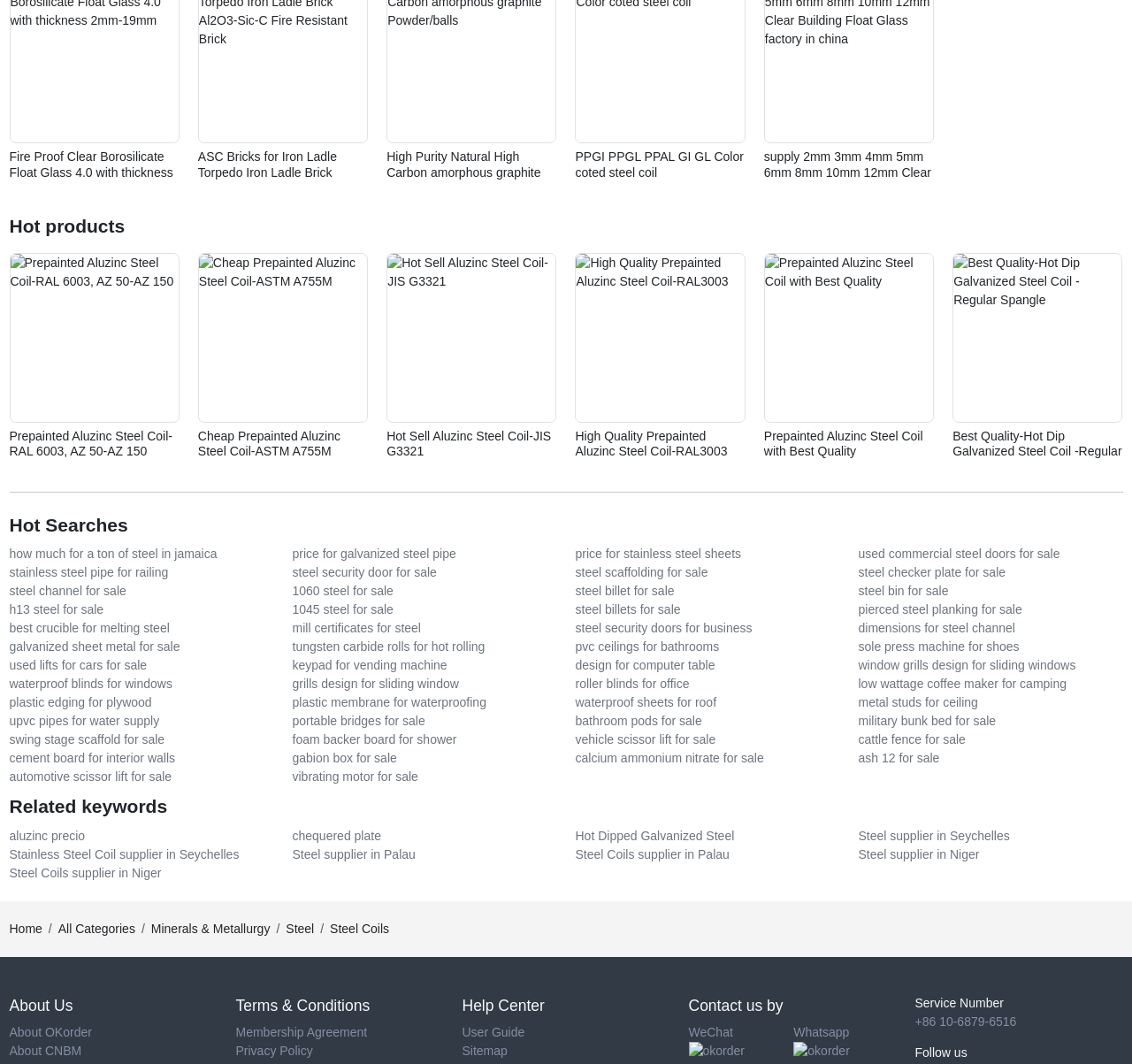For the given element description Minerals & Metallurgy, determine the bounding box coordinates of the UI element. The coordinates should follow the format (top-left x, top-left y, bottom-right x, bottom-right y) and be within the range of 0 to 1.

[0.133, 0.866, 0.239, 0.879]